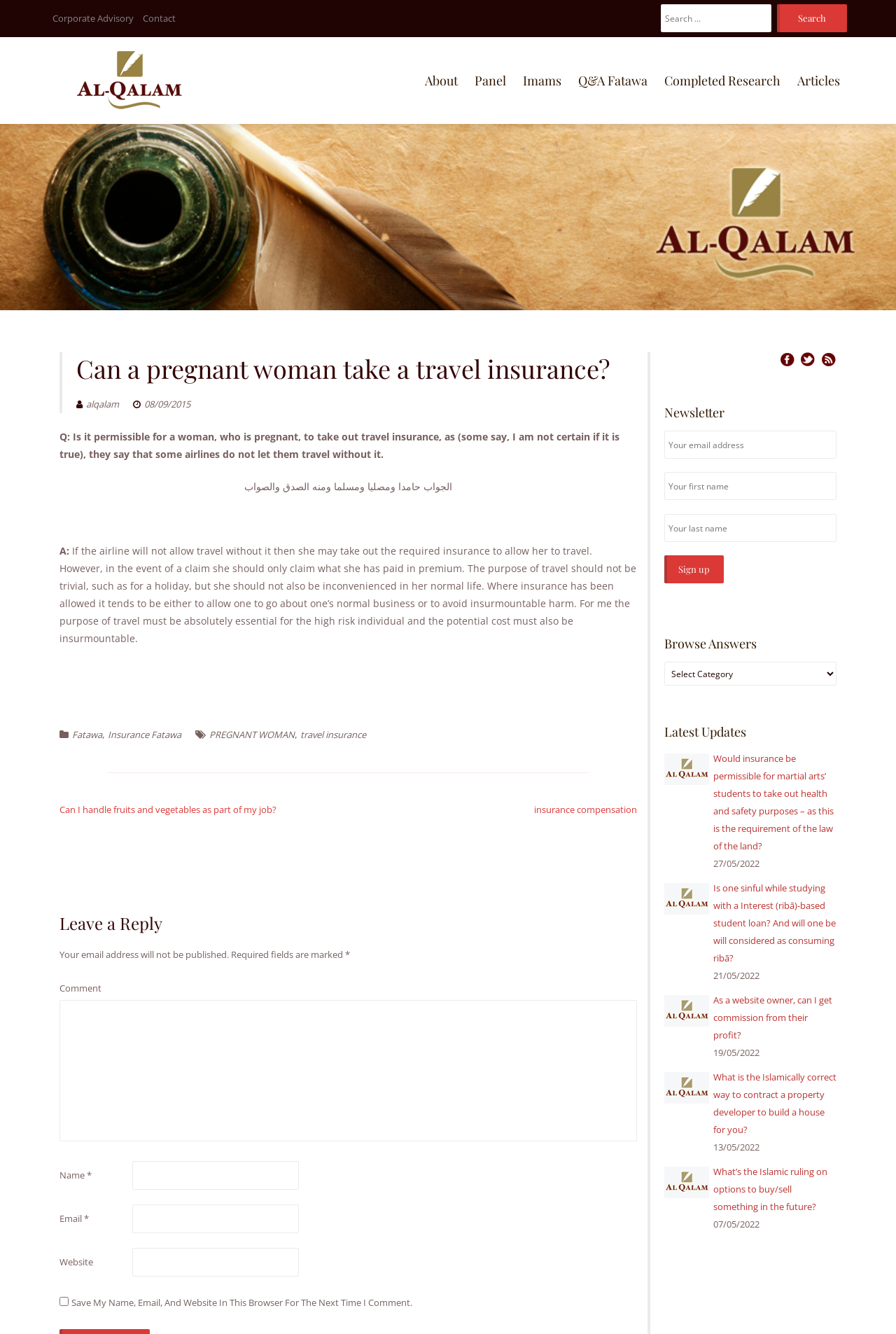What is the purpose of the search box?
Answer the question with as much detail as possible.

The search box is located at the top right corner of the webpage, and it is labeled as 'Search For:'. This suggests that the purpose of the search box is to allow users to search for answers or relevant information on the webpage.